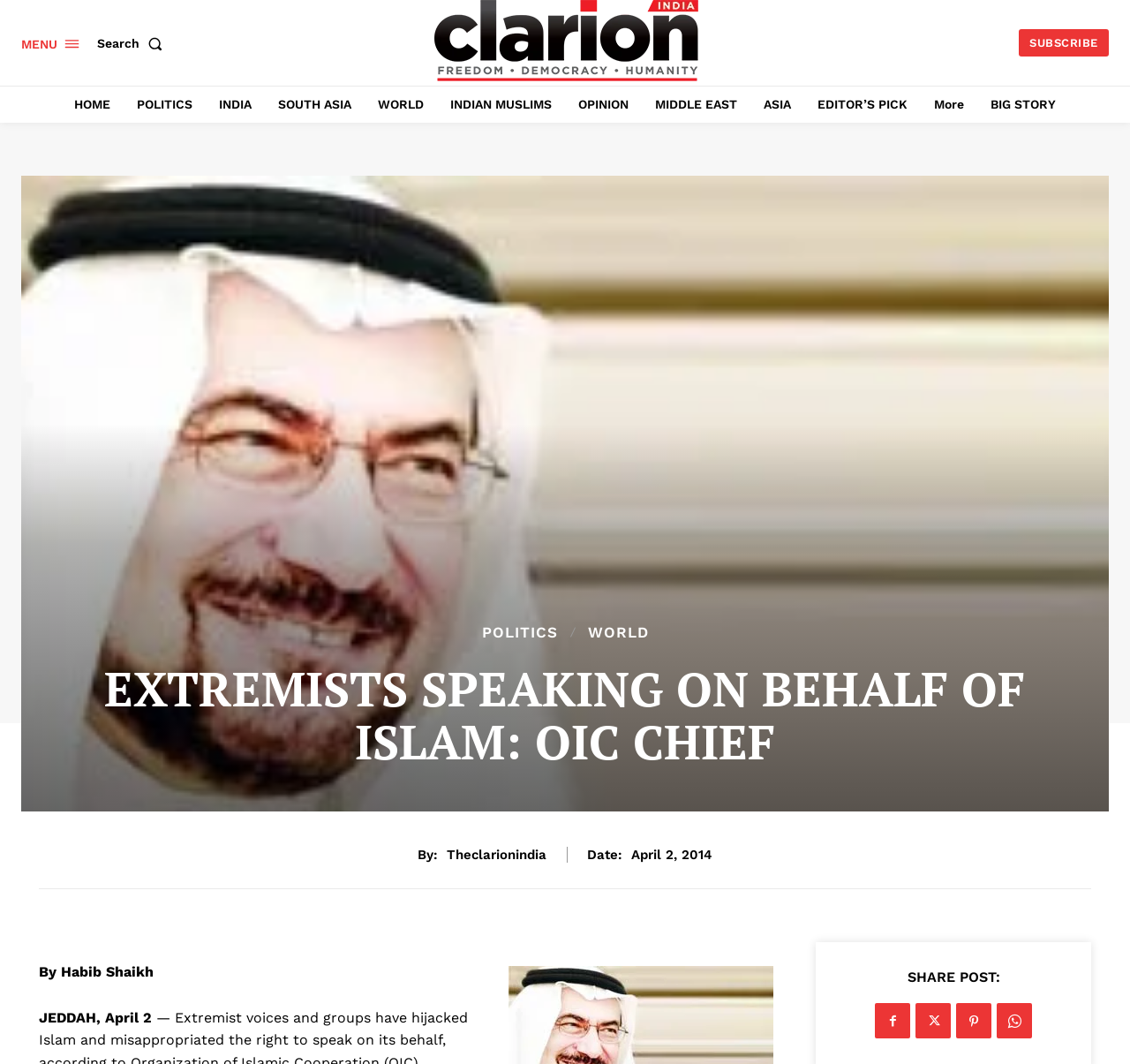Please mark the clickable region by giving the bounding box coordinates needed to complete this instruction: "Read the 'BIG STORY'".

[0.869, 0.08, 0.942, 0.115]